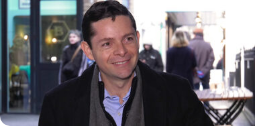Describe the scene in the image with detailed observations.

In this engaging photograph, a man is smiling warmly as he sits outdoors, possibly in a bustling urban environment. He is dressed in a smart, dark coat over a light blue shirt, conveying a polished yet approachable look. The background hints at a lively setting, with blurred figures of other people walking by, suggesting a scene filled with activity and interaction. This image accompanies an article about "The BSV Pitch 2020: Rogelio Reyna of Binde," highlighting his involvement in the BSV connection, particularly in bringing contract automation and evidence management solutions to businesses utilizing the Bitcoin blockchain. The atmosphere of the picture resonates with the dynamic nature of entrepreneurship and innovation within the cryptocurrency space.